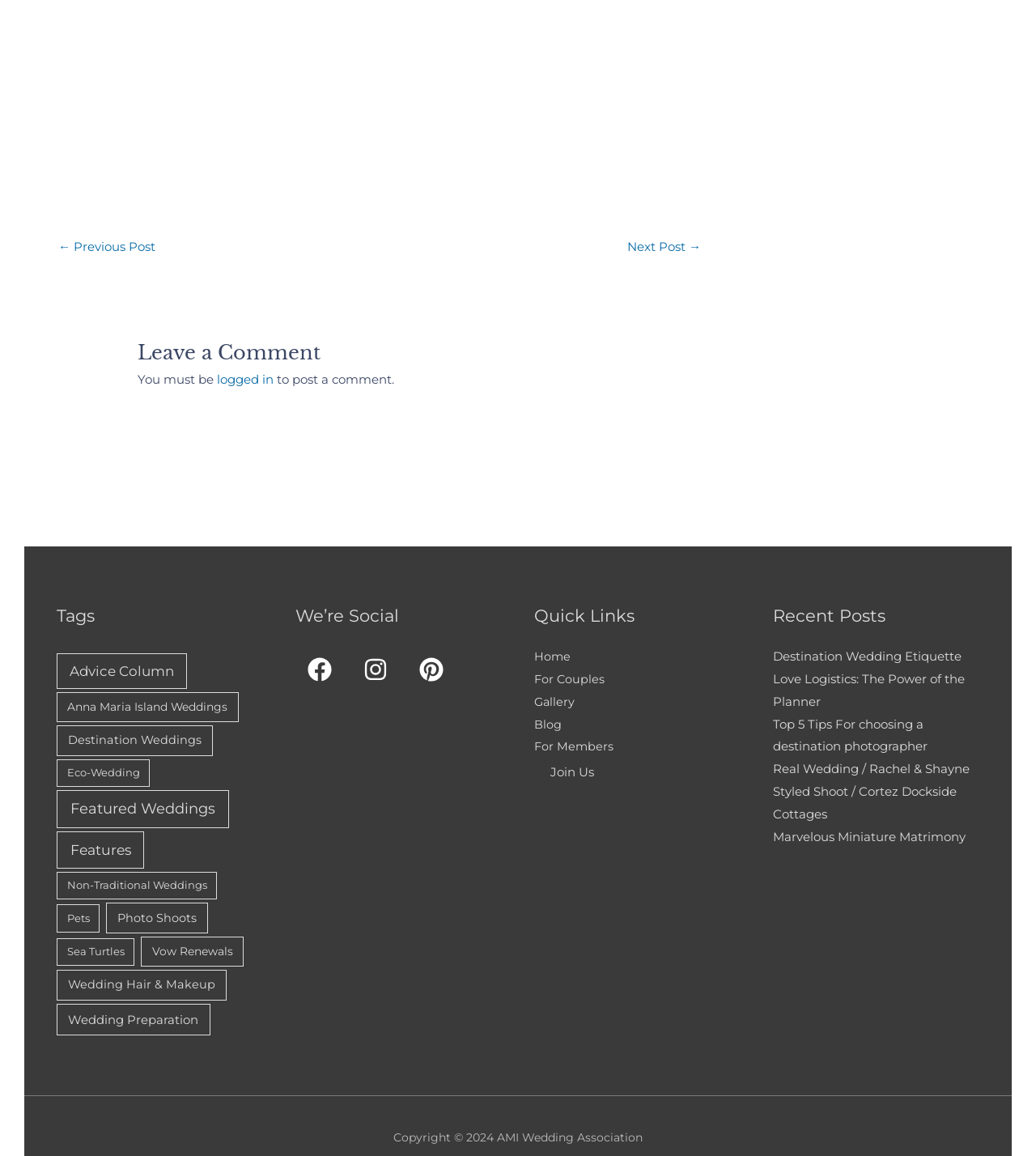What is the purpose of the 'Leave a Comment' section?
Please answer the question with a detailed and comprehensive explanation.

The 'Leave a Comment' section is a heading that indicates a section where users can leave comments. The section includes a static text 'You must be logged in to post a comment.' which suggests that users need to be logged in to post a comment. Therefore, the purpose of this section is to allow users to post comments.